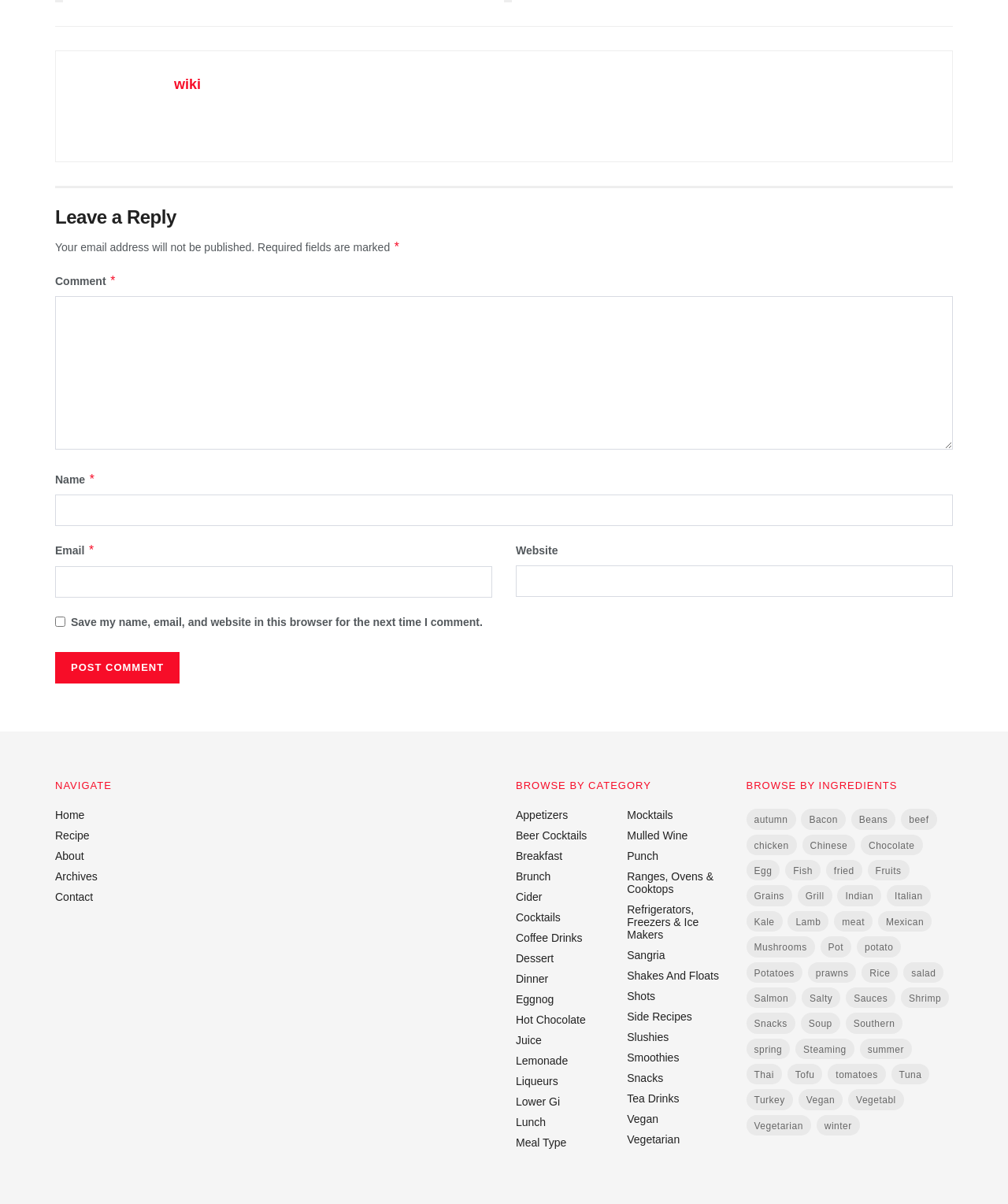How many links are available under the 'BROWSE BY CATEGORY' heading?
Provide a concise answer using a single word or phrase based on the image.

24